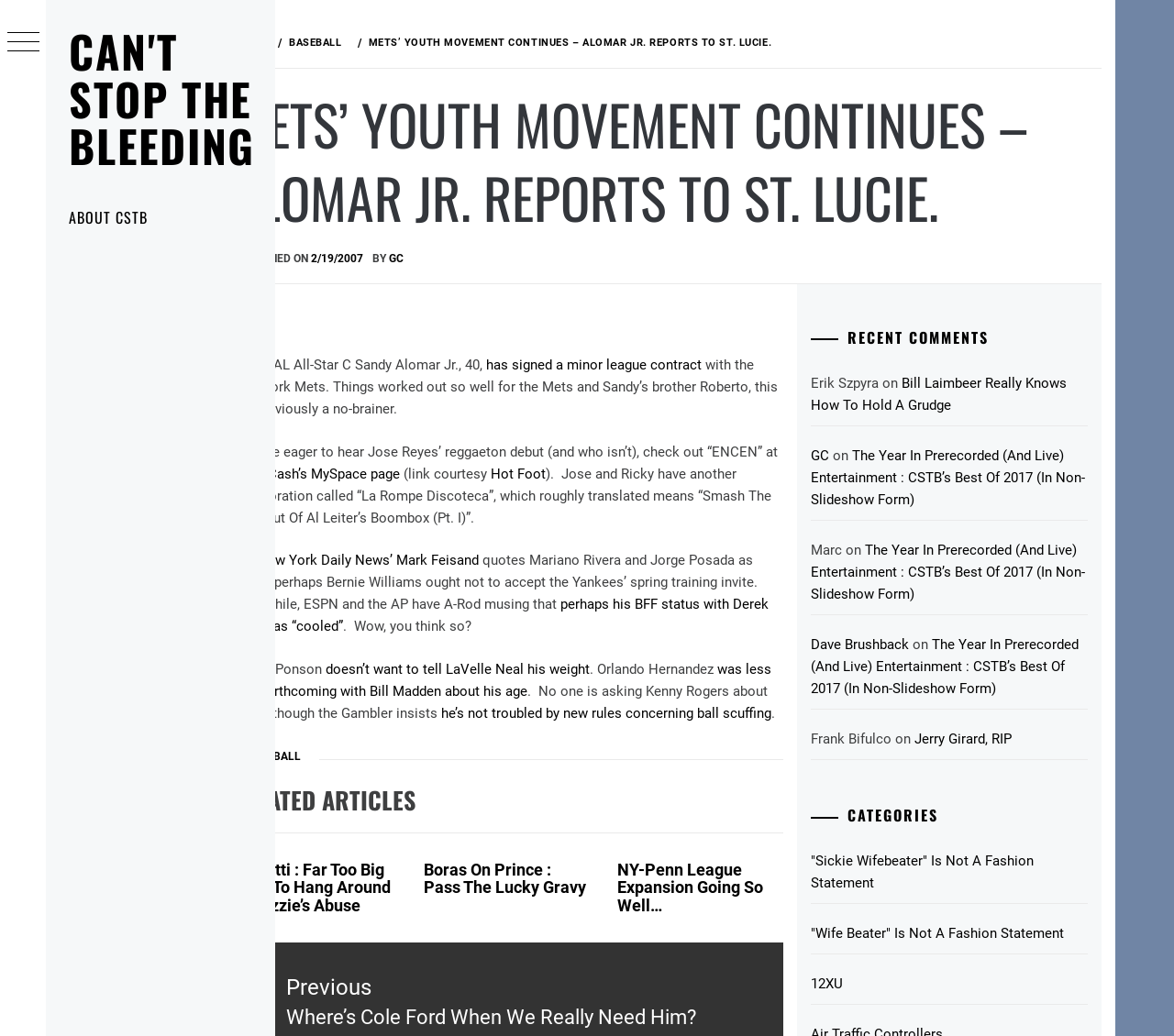Locate the bounding box coordinates of the element's region that should be clicked to carry out the following instruction: "Check the 'RELATED ARTICLES'". The coordinates need to be four float numbers between 0 and 1, i.e., [left, top, right, bottom].

[0.296, 0.781, 0.702, 0.825]